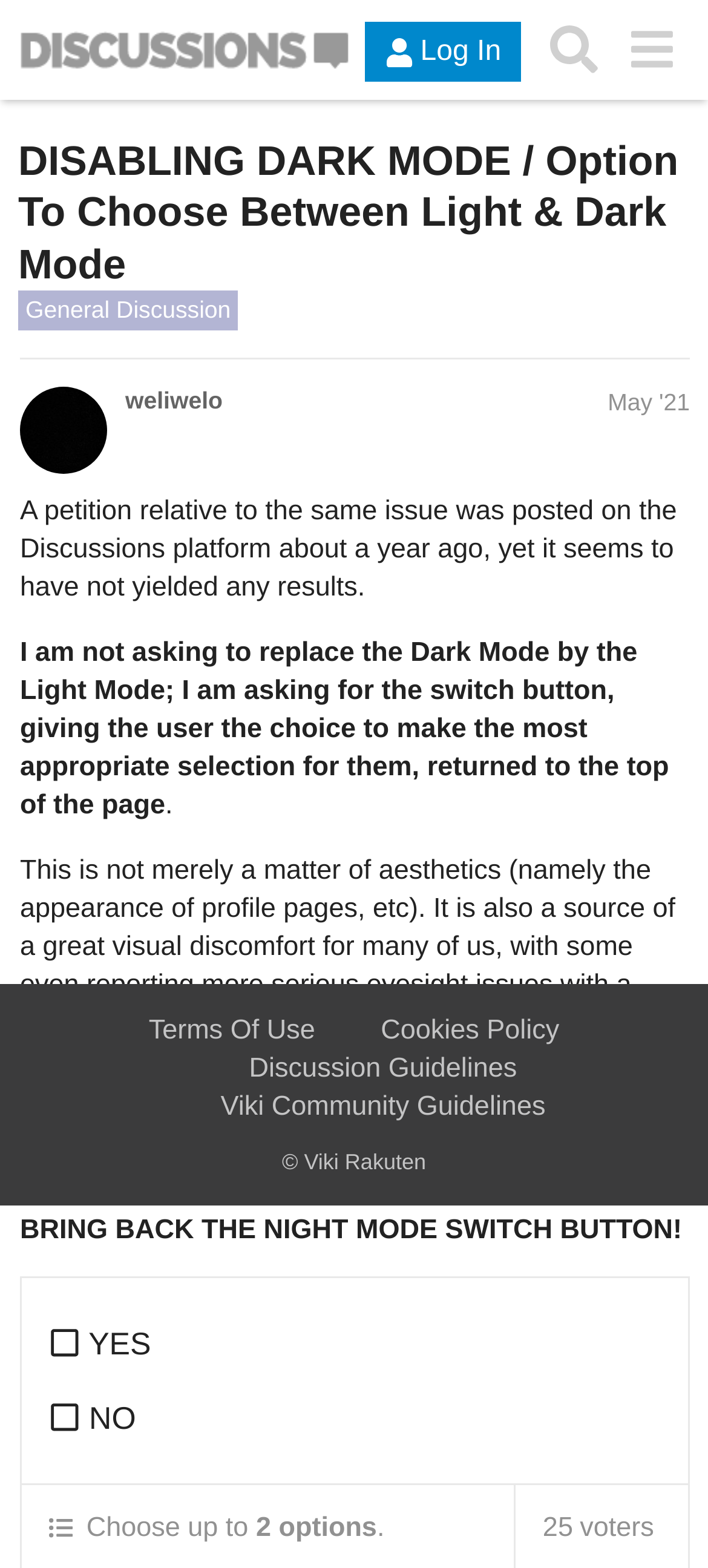Using a single word or phrase, answer the following question: 
How many voters are there?

25